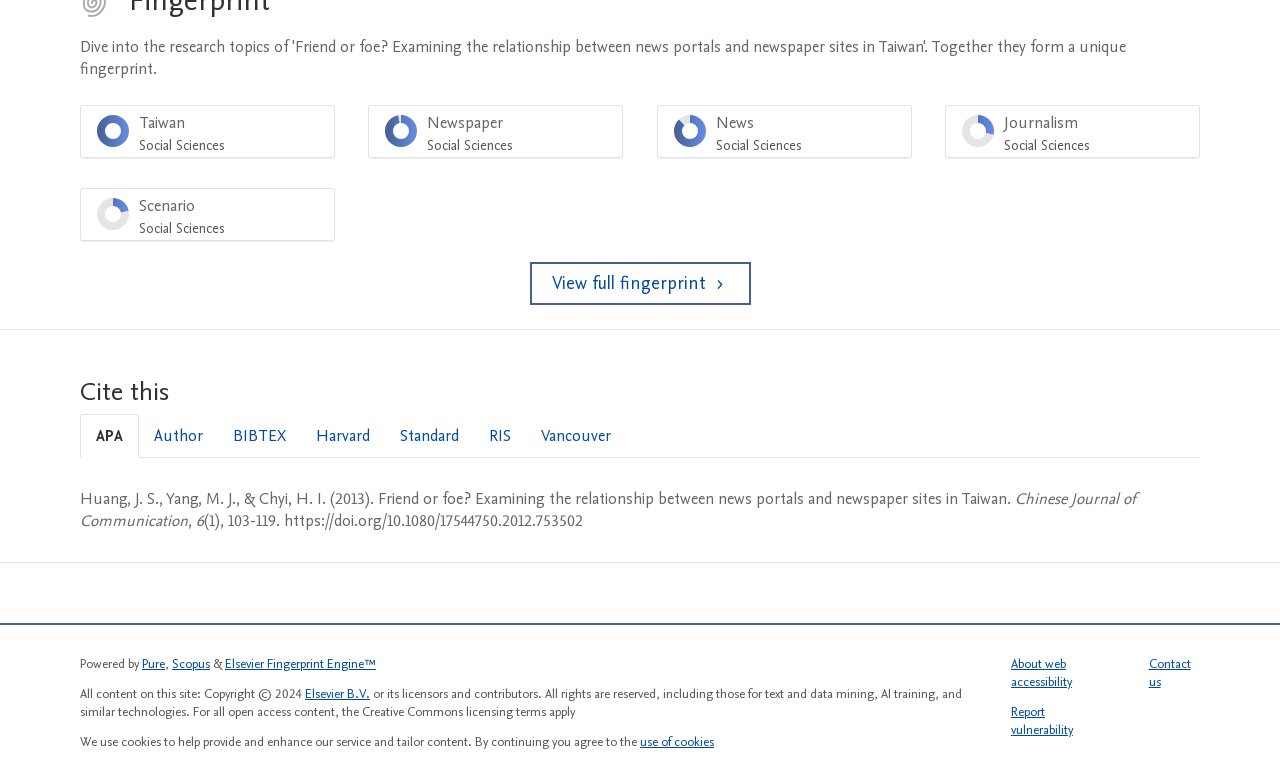What is the DOI of the article?
Ensure your answer is thorough and detailed.

The StaticText element with the text 'https://doi.org/10.1080/17544750.2012.753502' is located within the tabpanel 'APA', indicating that it is the DOI of the article.